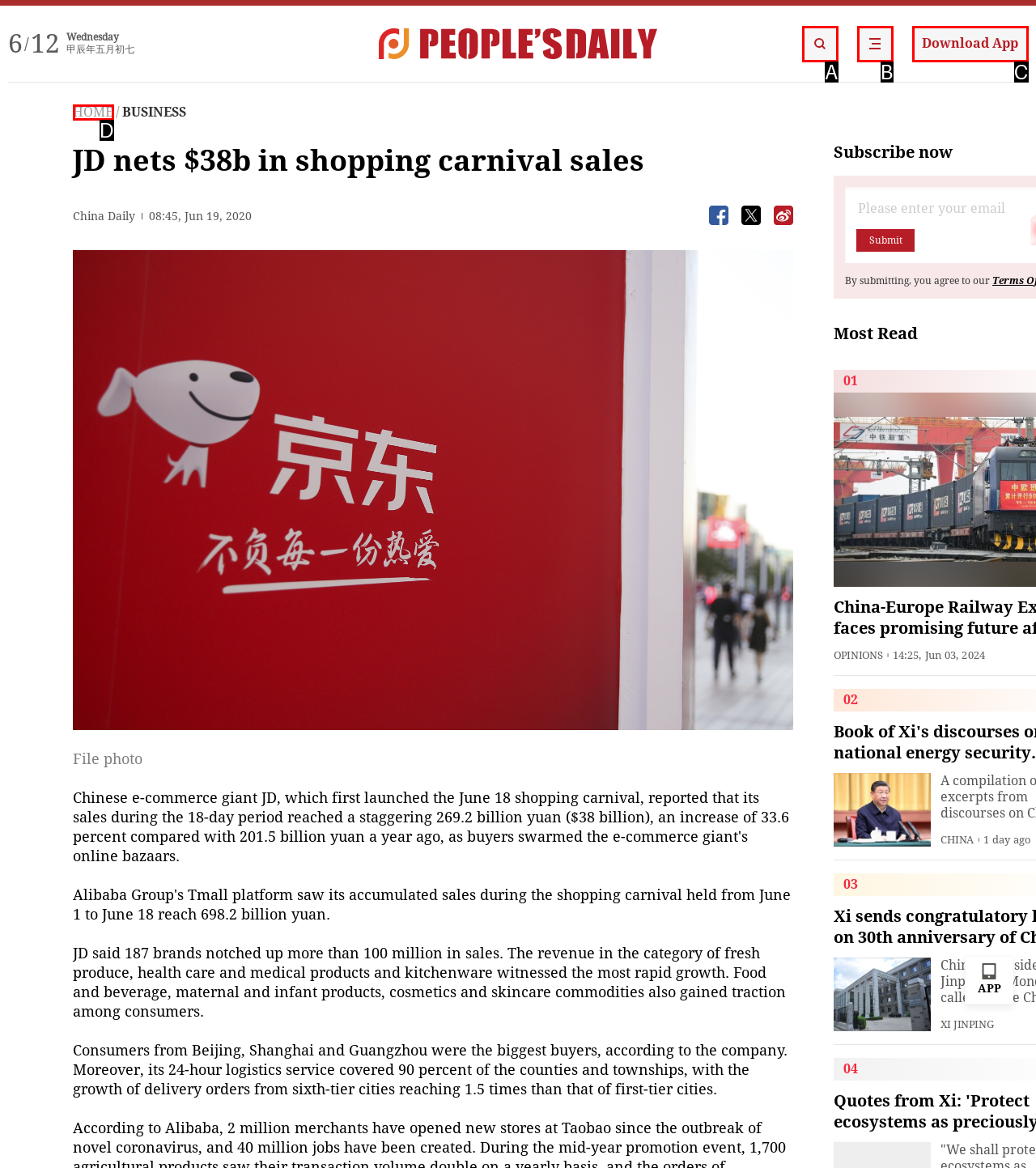Identify which option matches the following description: People's Daily Search Details
Answer by giving the letter of the correct option directly.

A